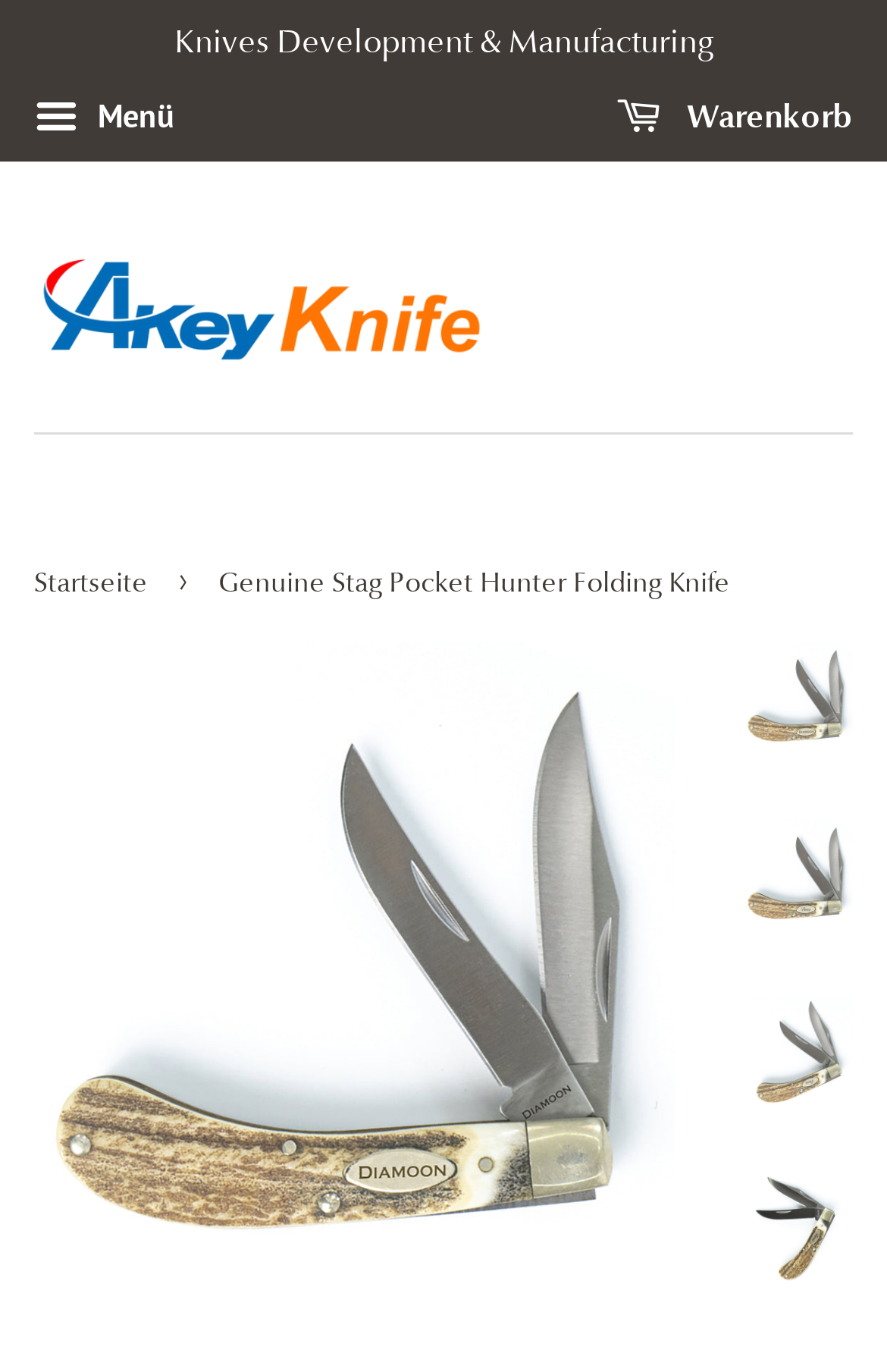Please determine the headline of the webpage and provide its content.

Genuine Stag Pocket Hunter Folding Knife